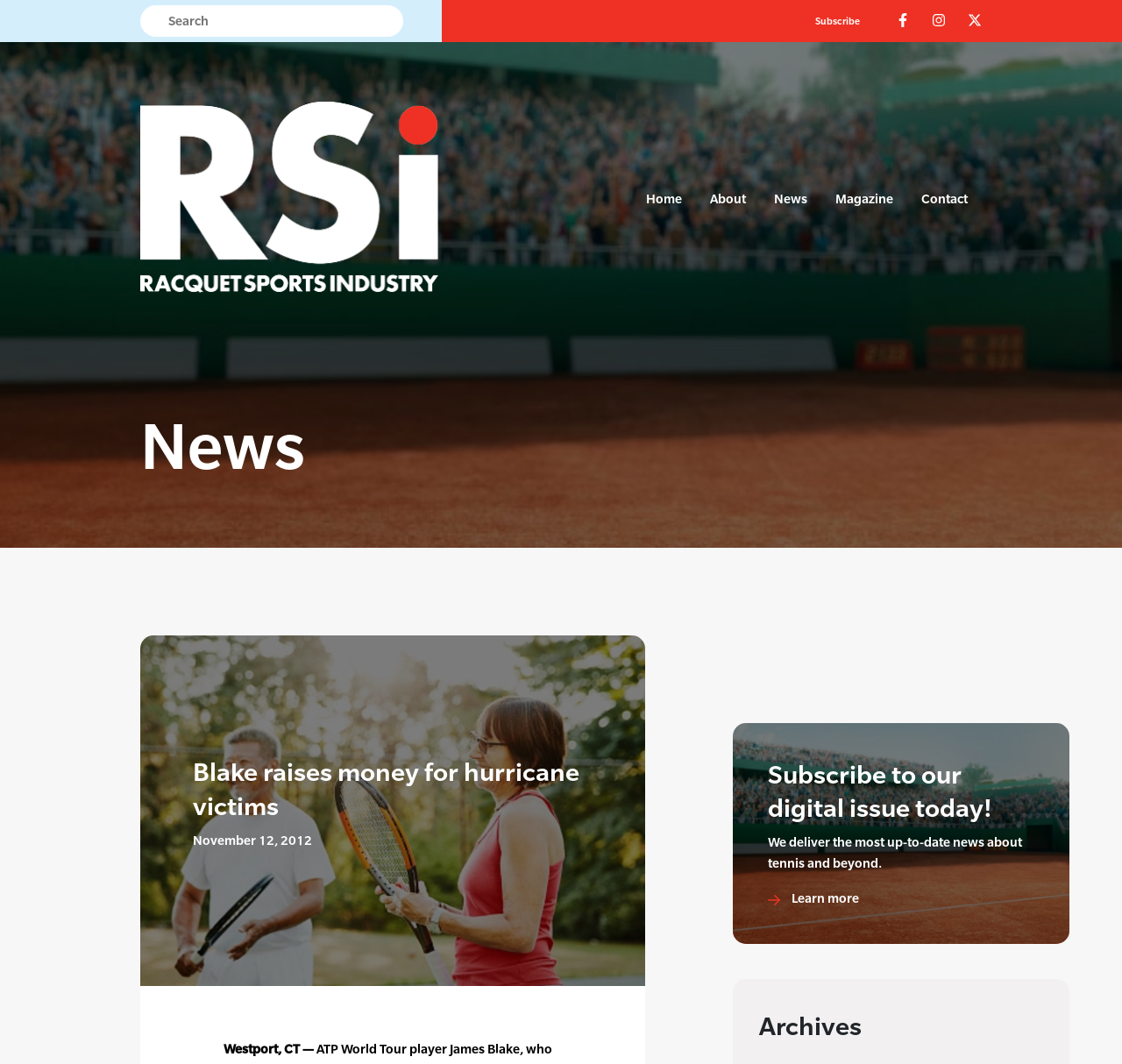What is James Blake doing?
Please give a detailed and elaborate answer to the question.

Based on the webpage, James Blake, a tennis player, is helping raise money to benefit those affected by Hurricane Sandy by auctioning items.